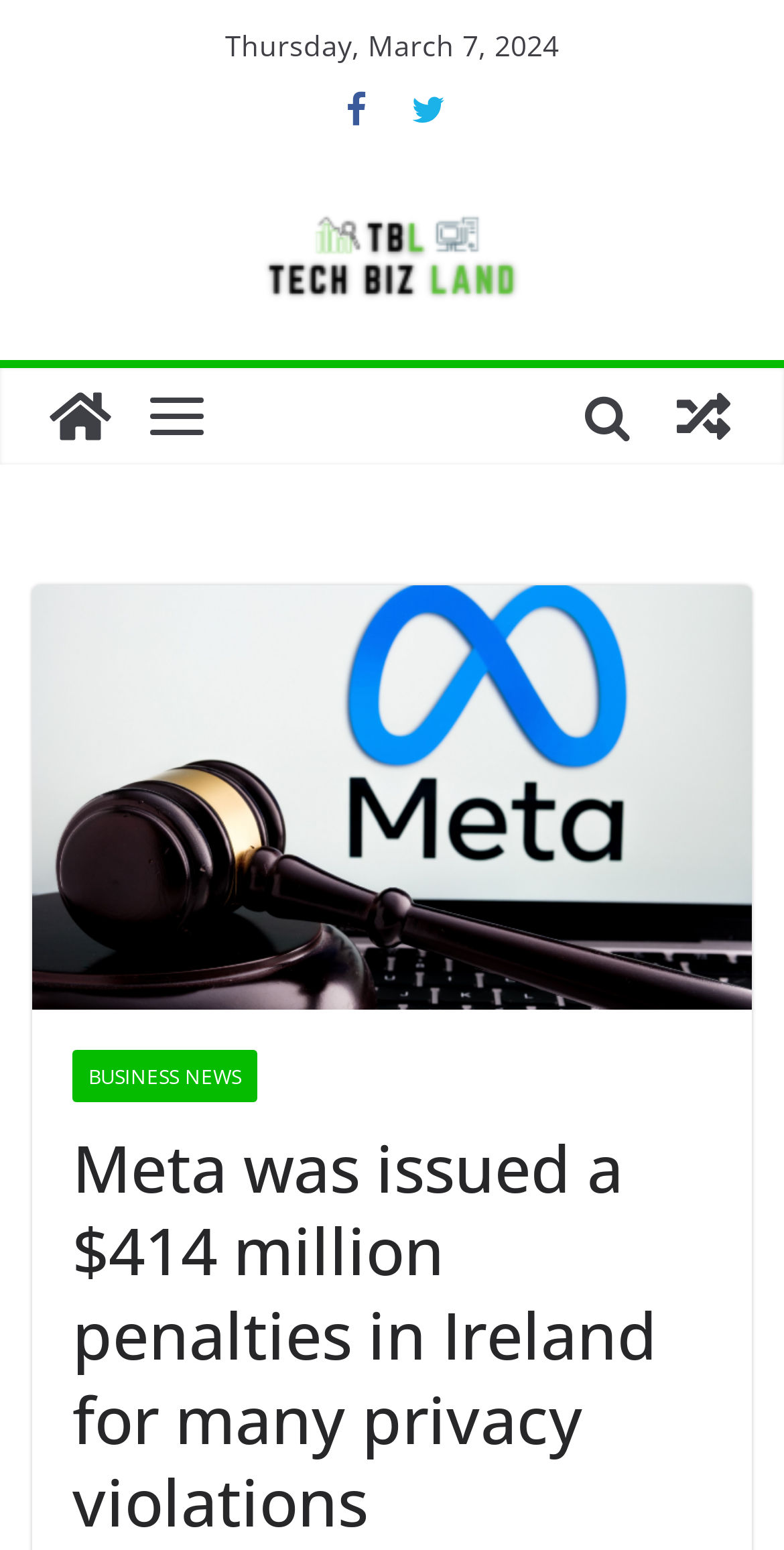Calculate the bounding box coordinates of the UI element given the description: "title="Tech Biz land"".

[0.041, 0.238, 0.164, 0.3]